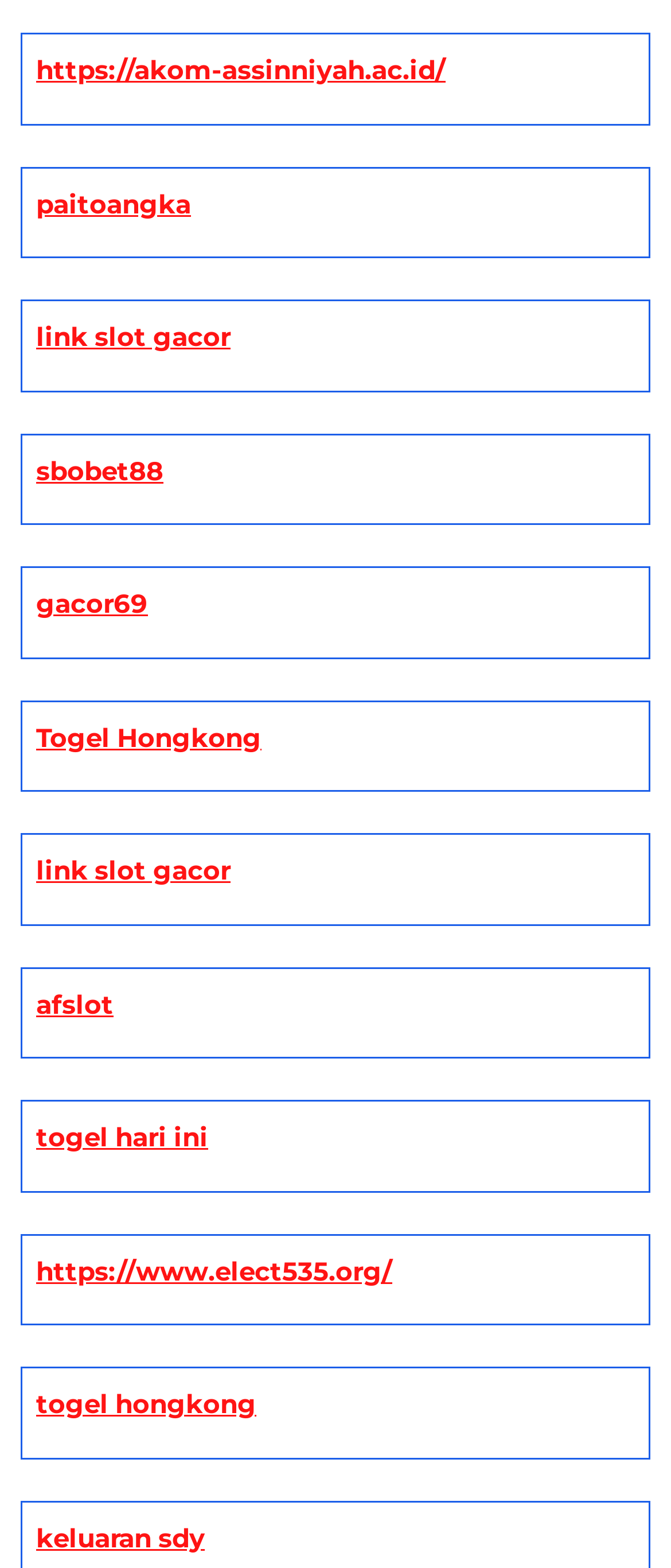How many links are there on the webpage?
Examine the image and give a concise answer in one word or a short phrase.

10